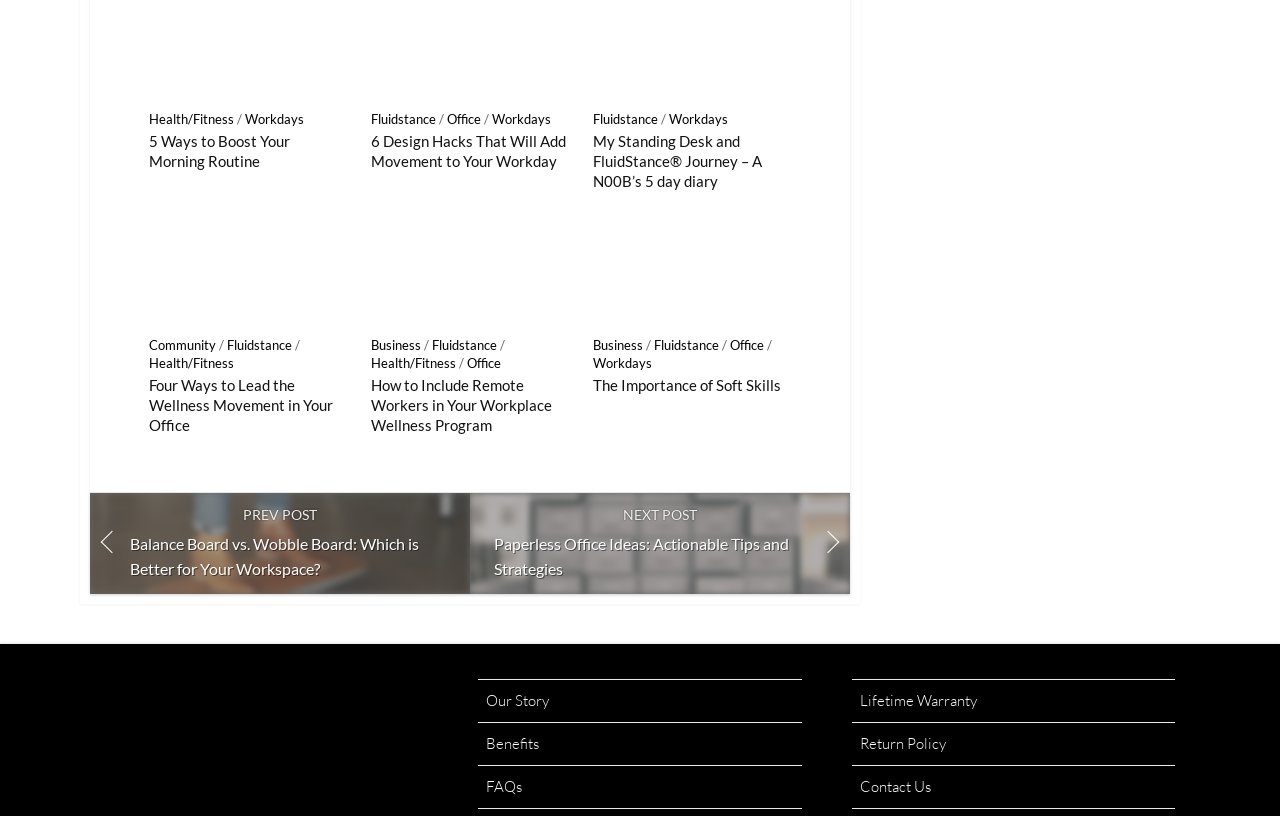How many links are there in the footer section?
Give a one-word or short-phrase answer derived from the screenshot.

7